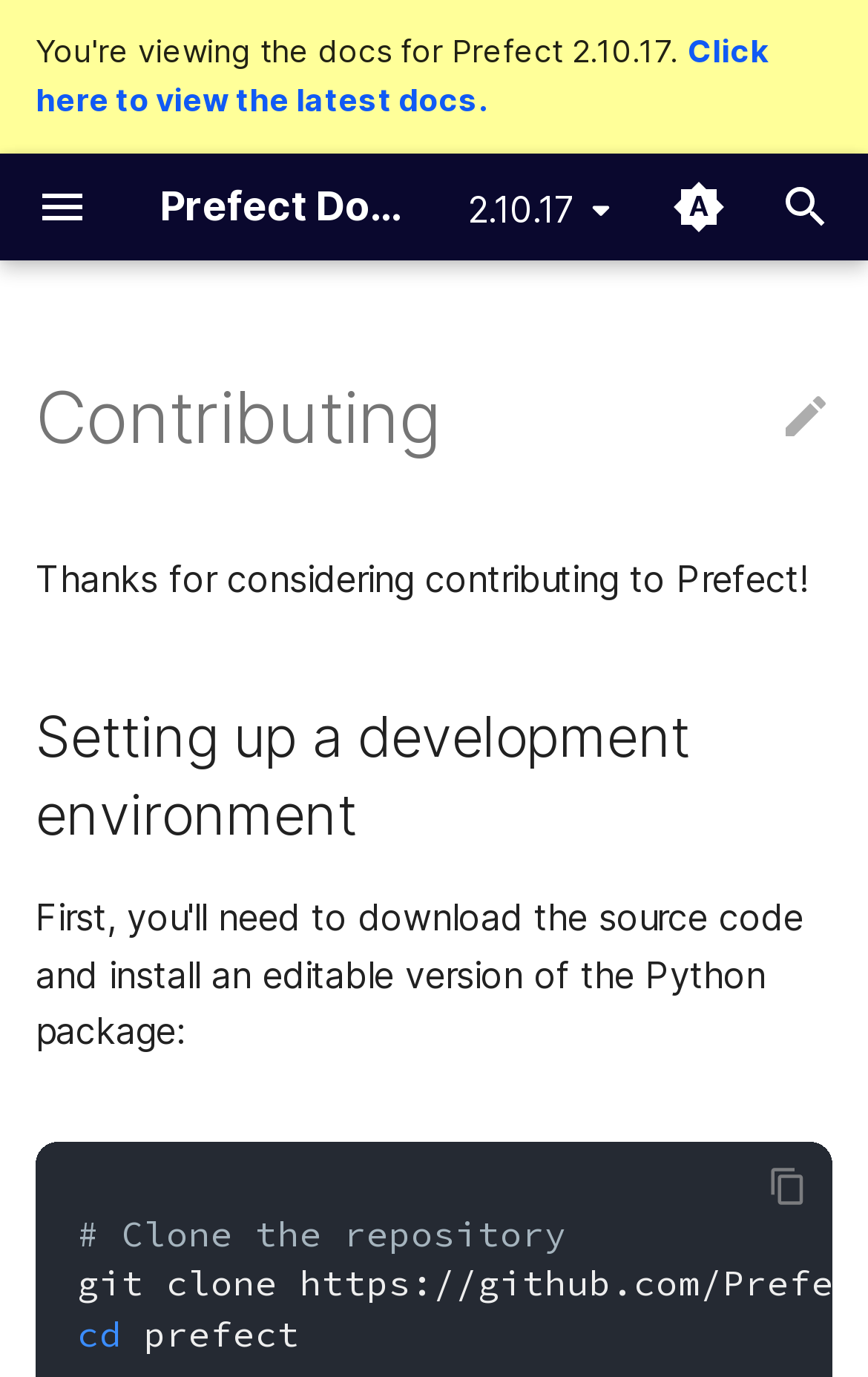Locate the bounding box of the user interface element based on this description: "Send us a Photo".

None